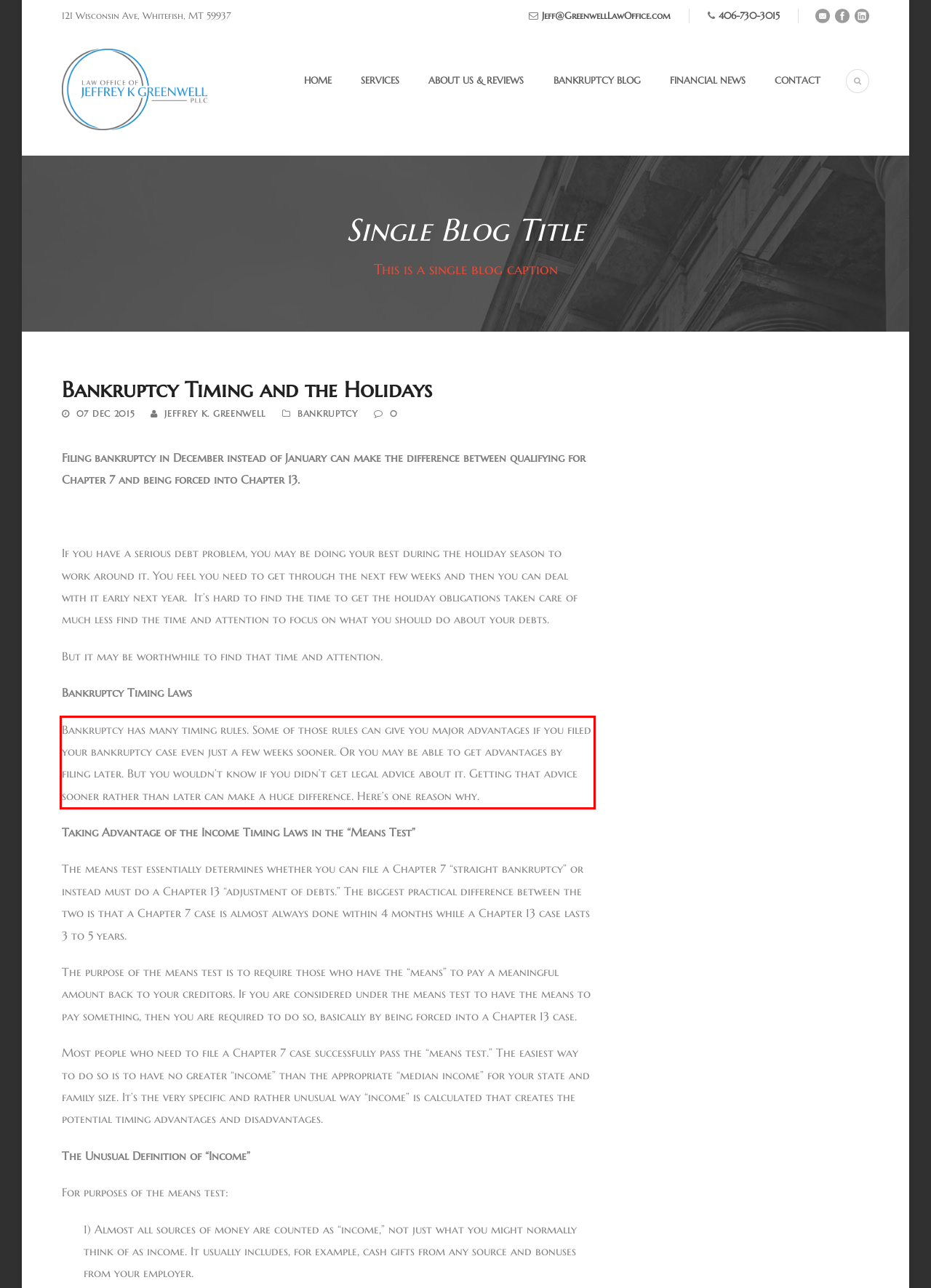Identify and extract the text within the red rectangle in the screenshot of the webpage.

Bankruptcy has many timing rules. Some of those rules can give you major advantages if you filed your bankruptcy case even just a few weeks sooner. Or you may be able to get advantages by filing later. But you wouldn’t know if you didn’t get legal advice about it. Getting that advice sooner rather than later can make a huge difference. Here’s one reason why.